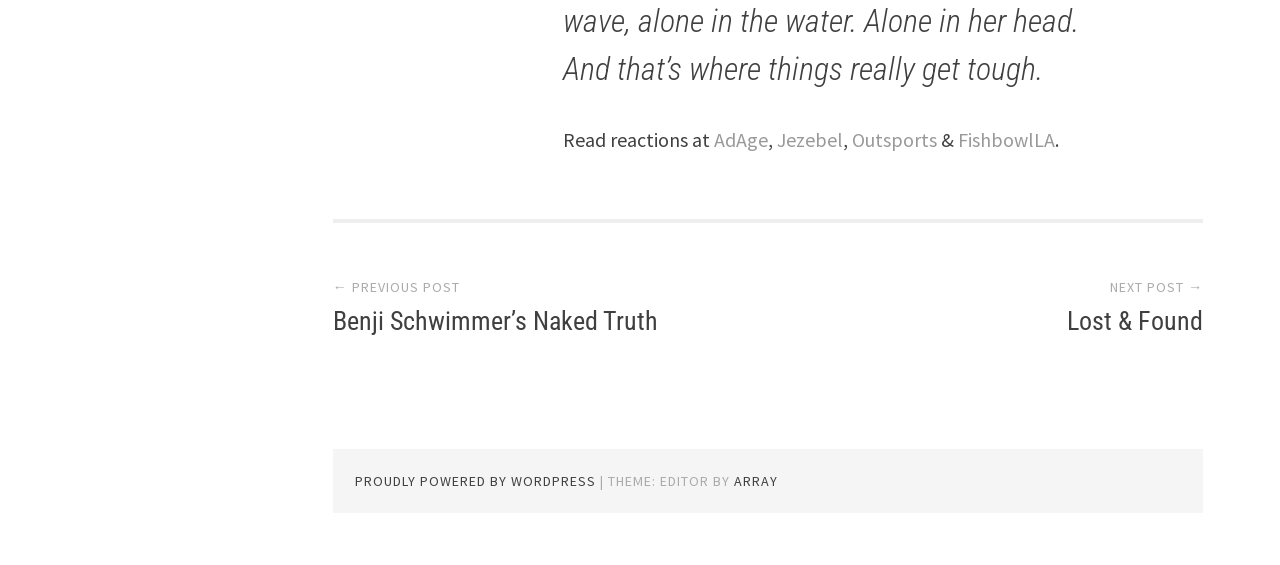Extract the bounding box coordinates of the UI element described by: "Array". The coordinates should include four float numbers ranging from 0 to 1, e.g., [left, top, right, bottom].

[0.573, 0.835, 0.607, 0.866]